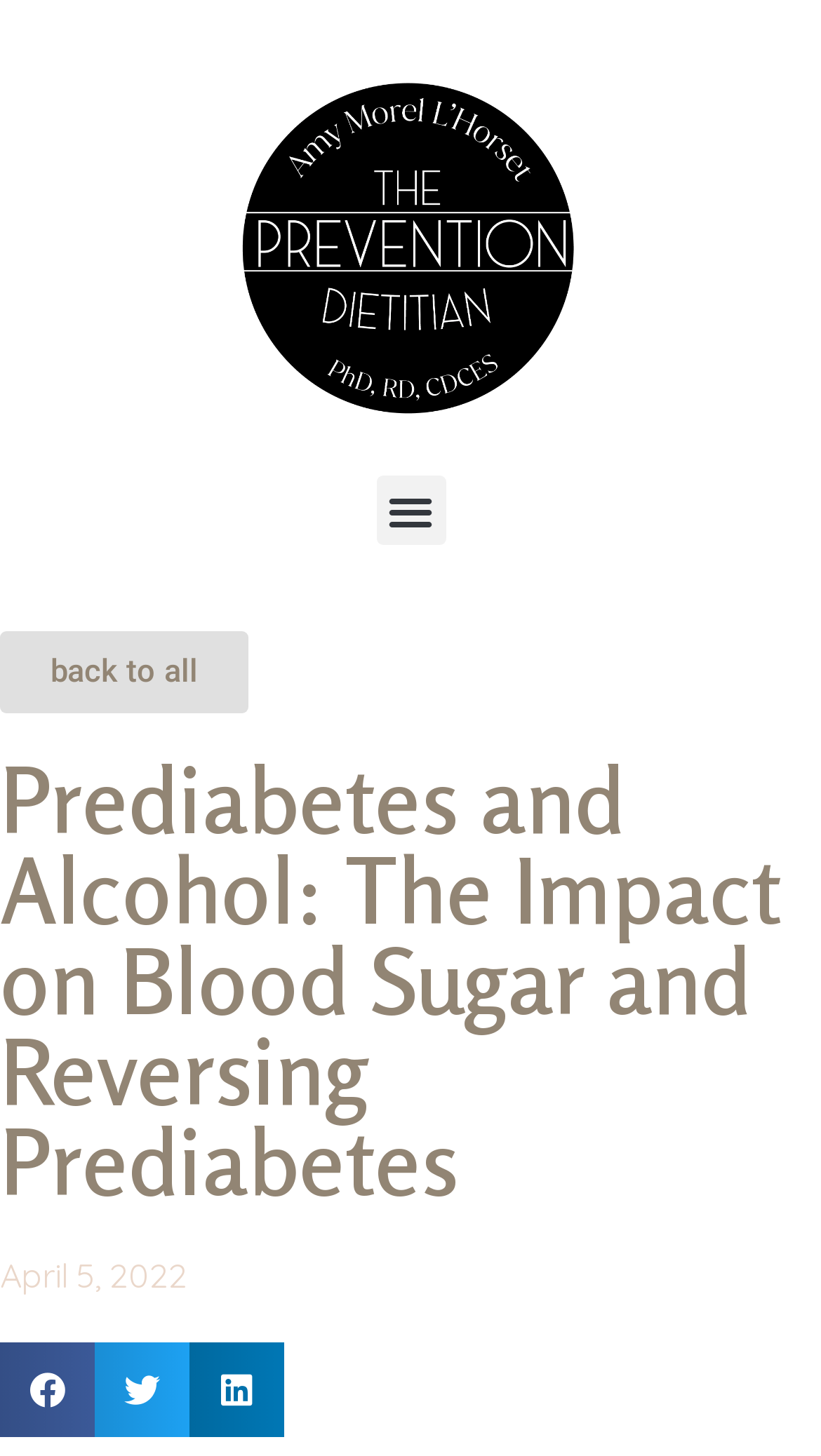What is the girl in the image wearing?
Examine the image and give a concise answer in one word or a short phrase.

A jacket